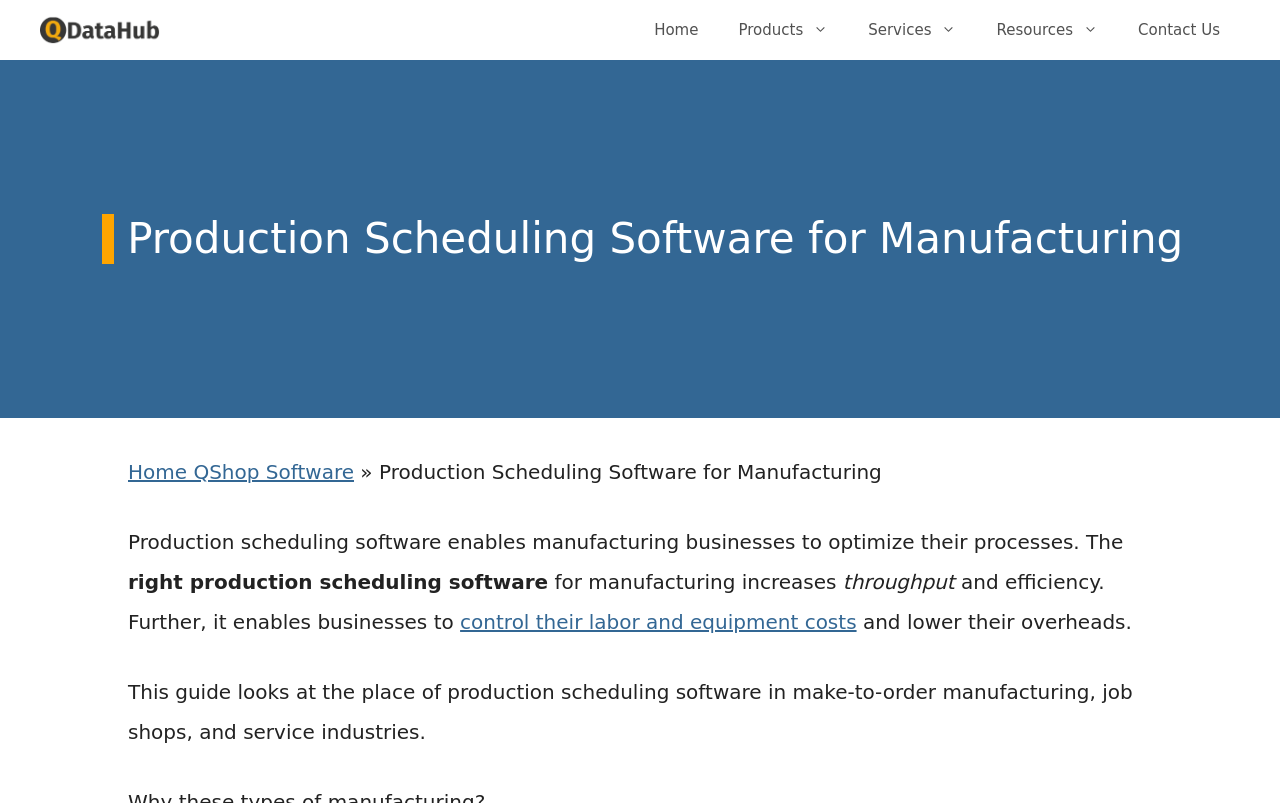Please identify the bounding box coordinates of the region to click in order to complete the task: "Read about production scheduling software". The coordinates must be four float numbers between 0 and 1, specified as [left, top, right, bottom].

[0.1, 0.659, 0.878, 0.689]